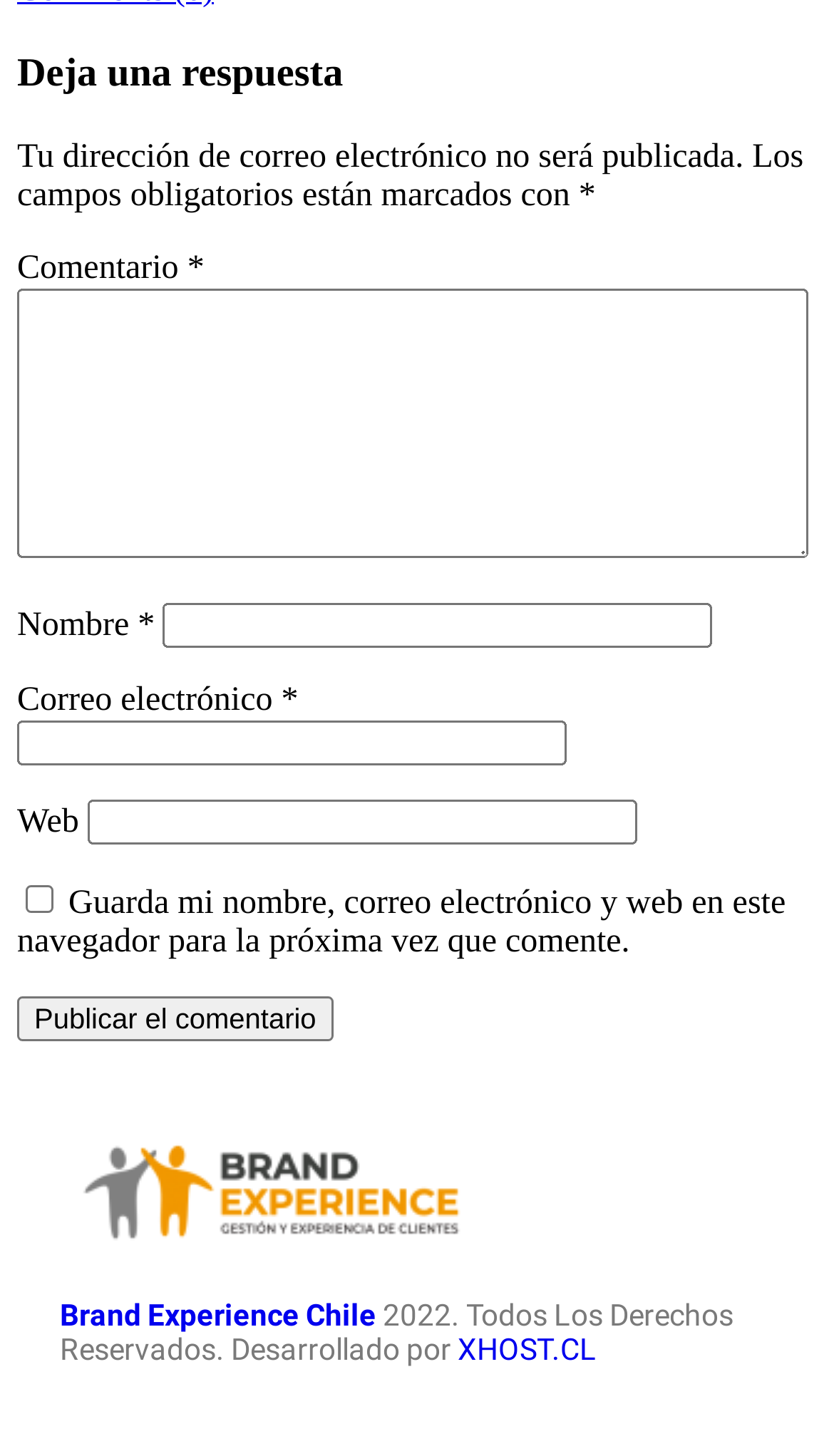Determine the bounding box coordinates of the region that needs to be clicked to achieve the task: "Provide your email address".

[0.021, 0.494, 0.679, 0.525]